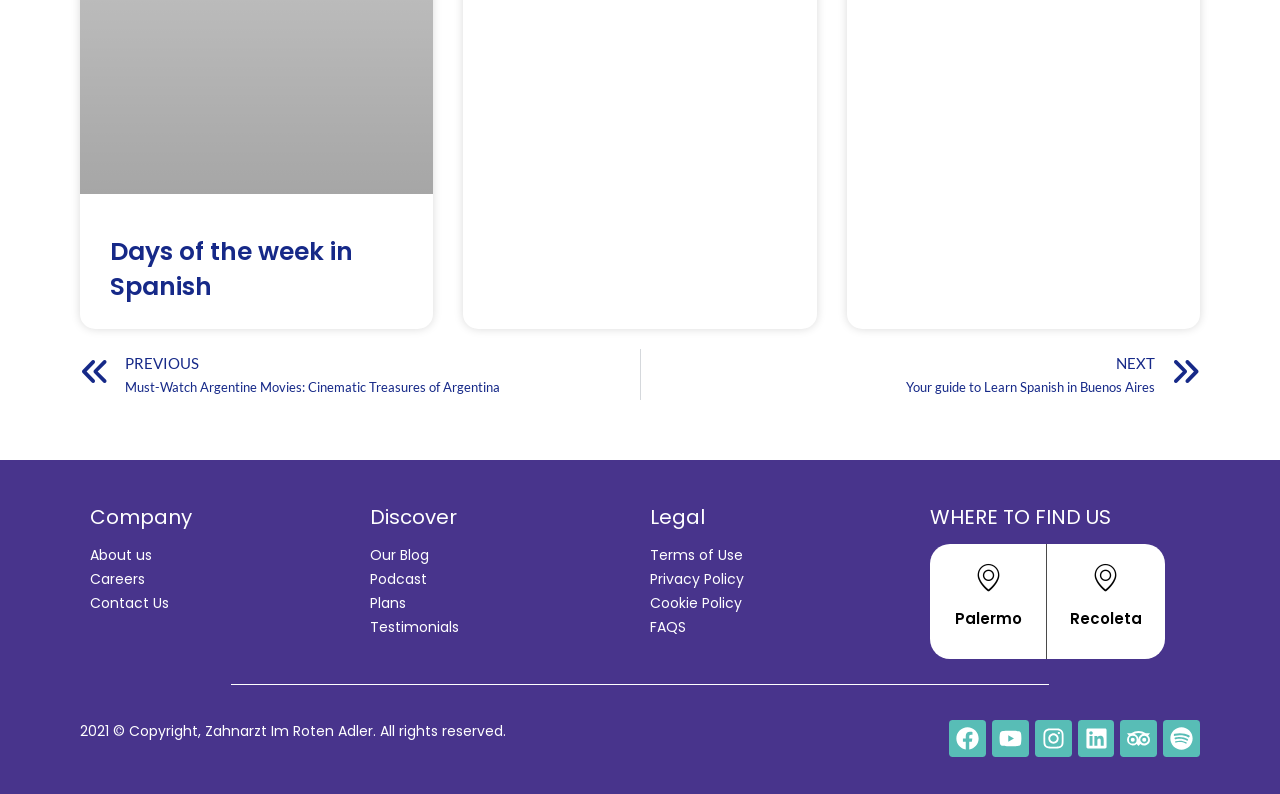Please identify the bounding box coordinates of the element I should click to complete this instruction: 'Read about the company'. The coordinates should be given as four float numbers between 0 and 1, like this: [left, top, right, bottom].

[0.07, 0.634, 0.15, 0.669]